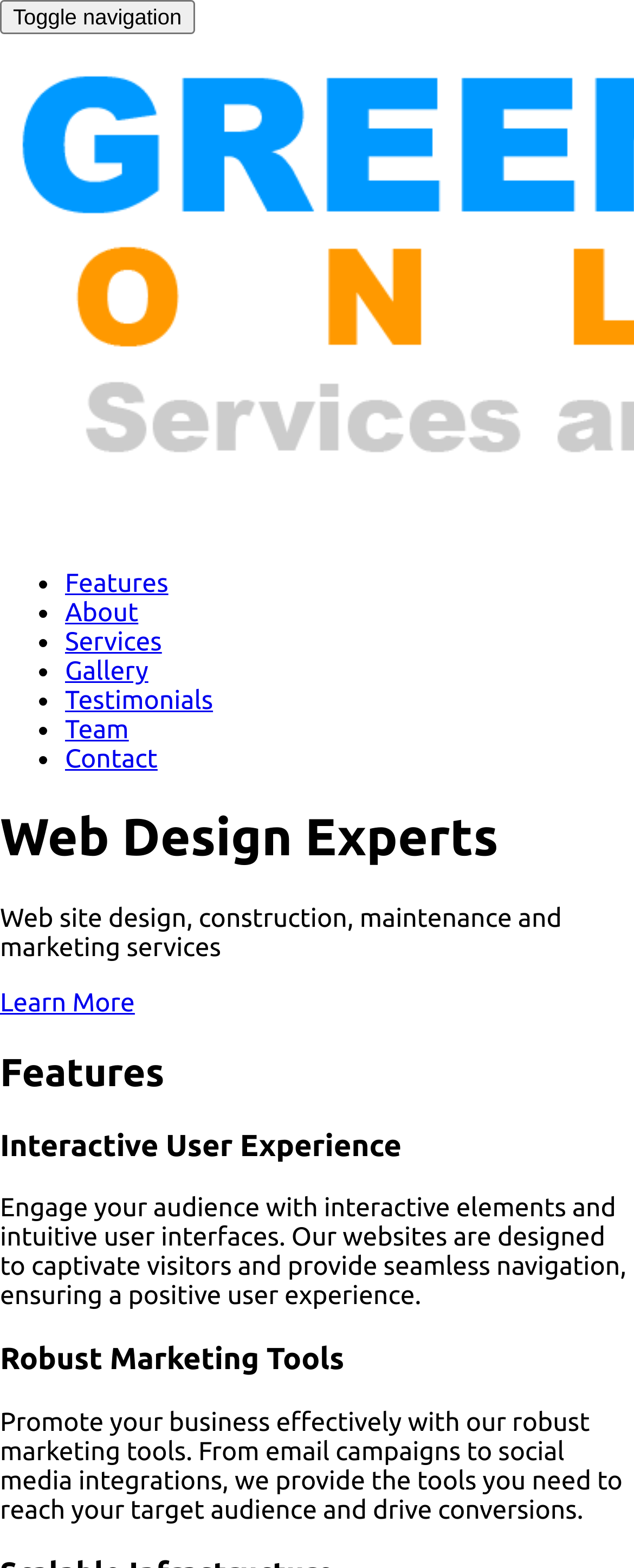Determine the bounding box coordinates of the clickable area required to perform the following instruction: "View features". The coordinates should be represented as four float numbers between 0 and 1: [left, top, right, bottom].

[0.103, 0.363, 0.266, 0.382]